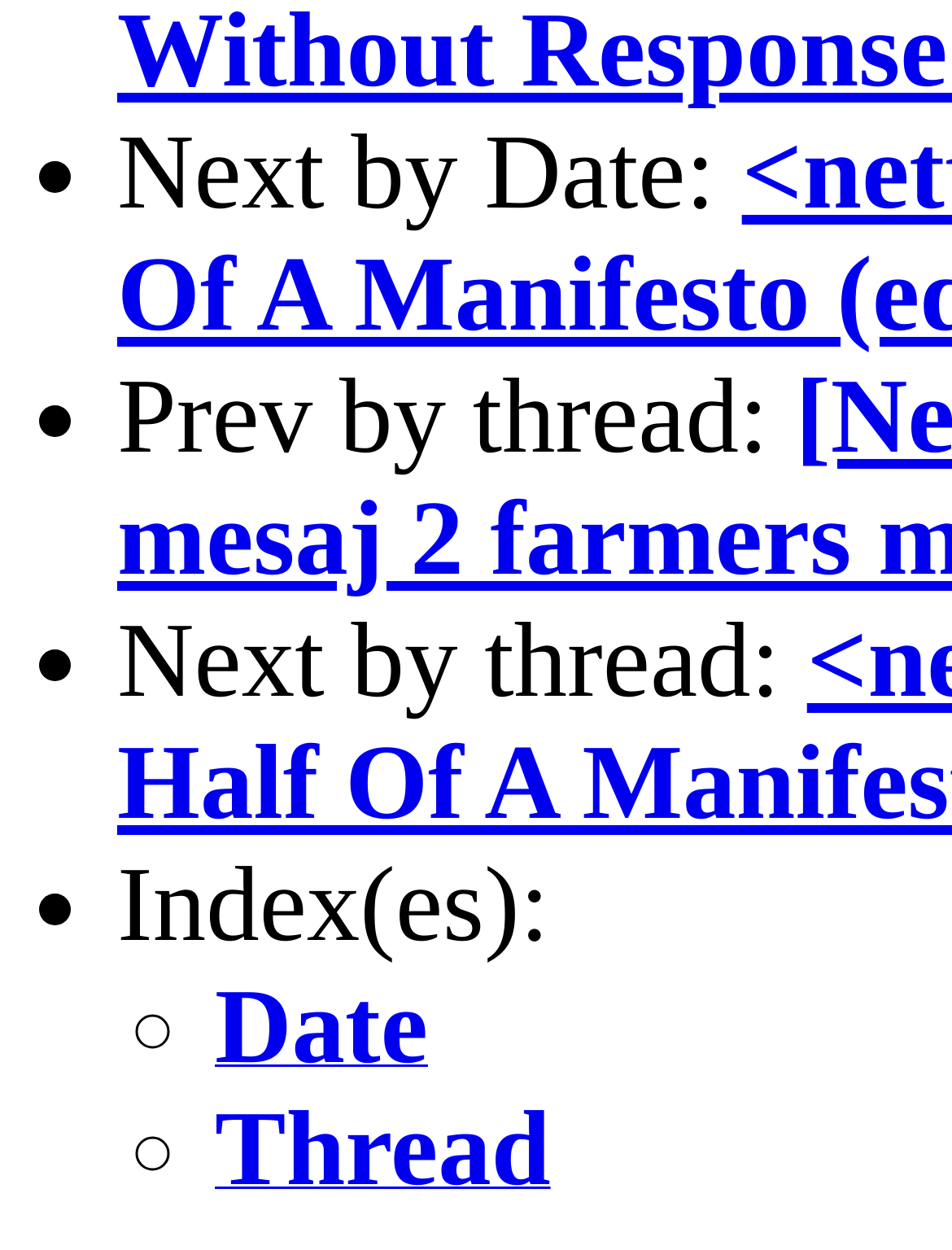What is the first navigation option?
Your answer should be a single word or phrase derived from the screenshot.

Next by Date